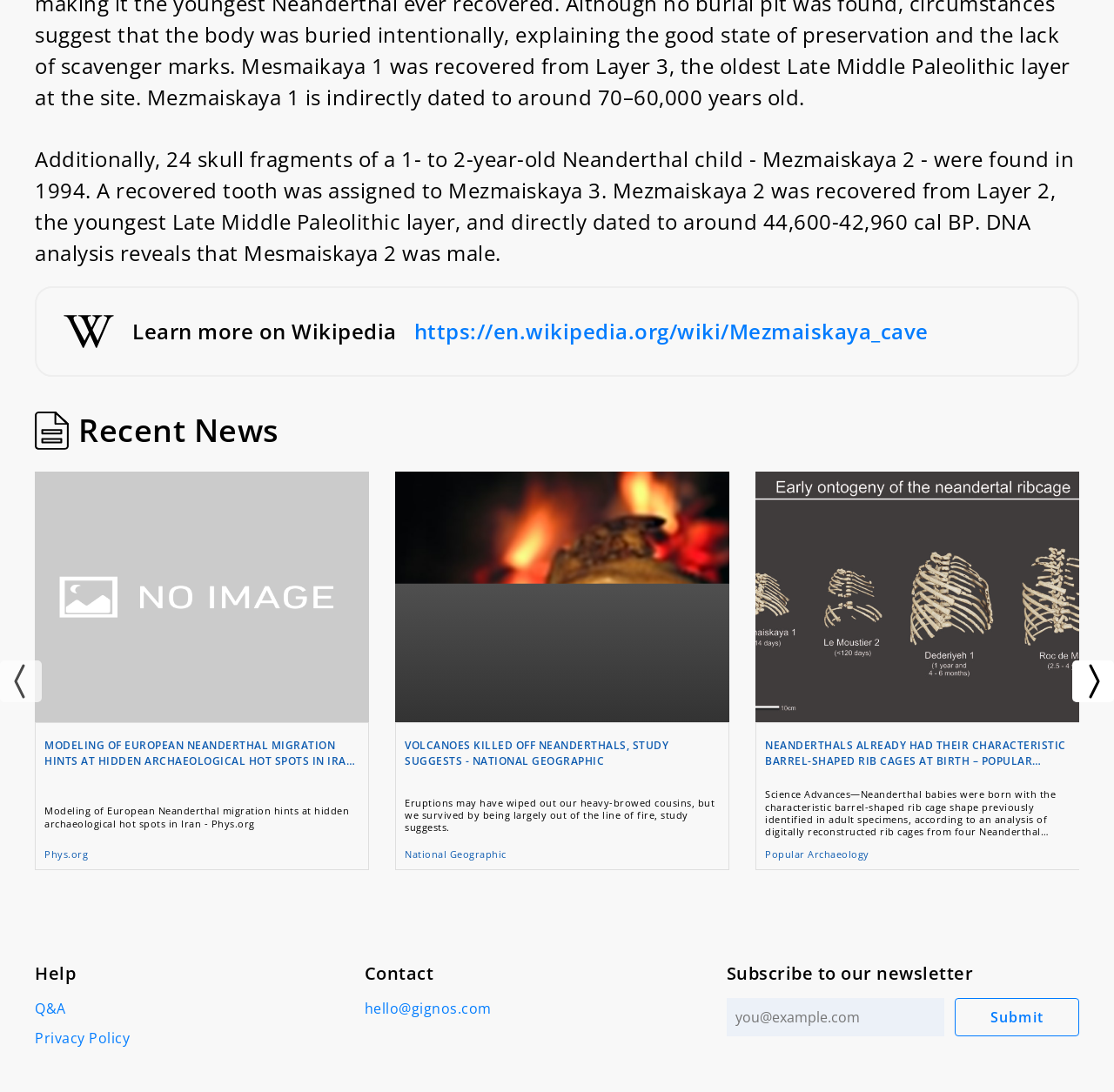Pinpoint the bounding box coordinates of the area that must be clicked to complete this instruction: "Click the search button".

None